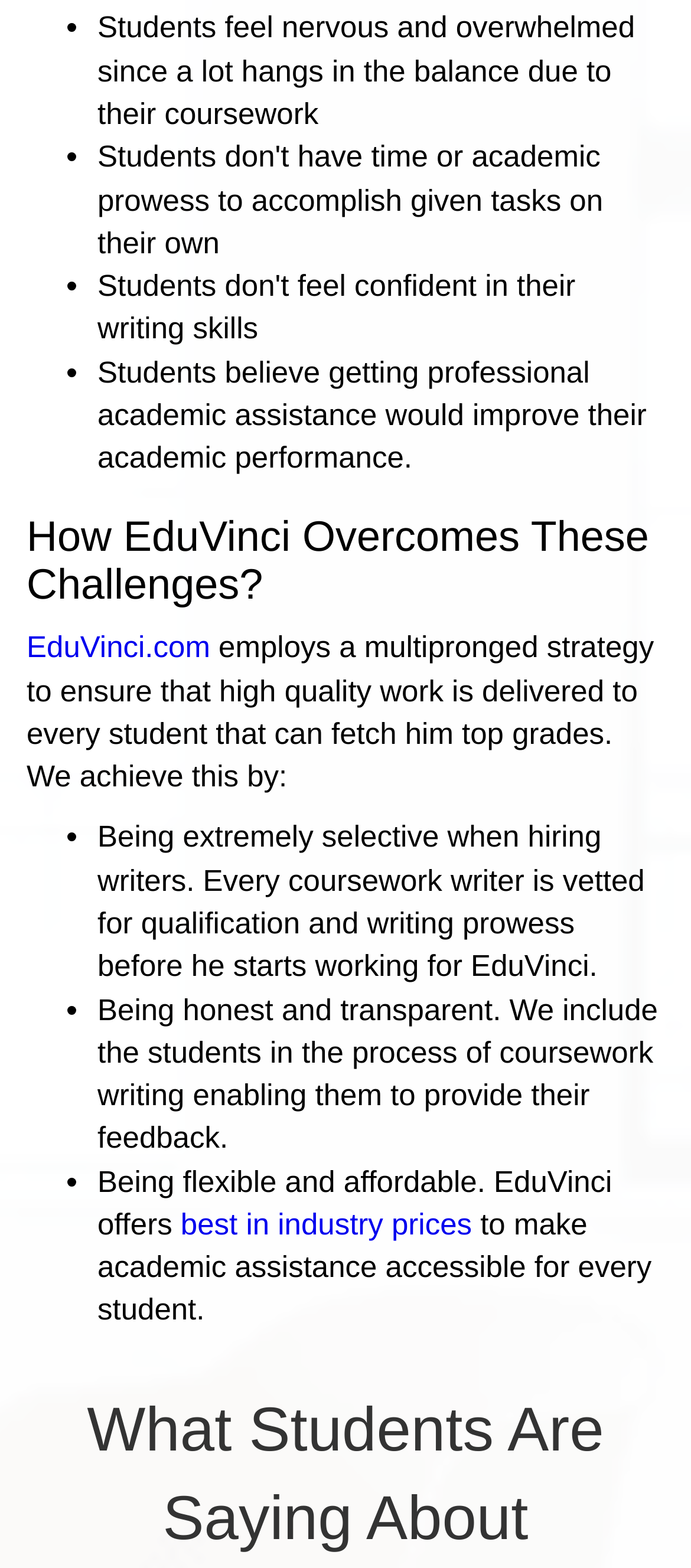Locate the UI element that matches the description EduVinci.com in the webpage screenshot. Return the bounding box coordinates in the format (top-left x, top-left y, bottom-right x, bottom-right y), with values ranging from 0 to 1.

[0.038, 0.402, 0.304, 0.424]